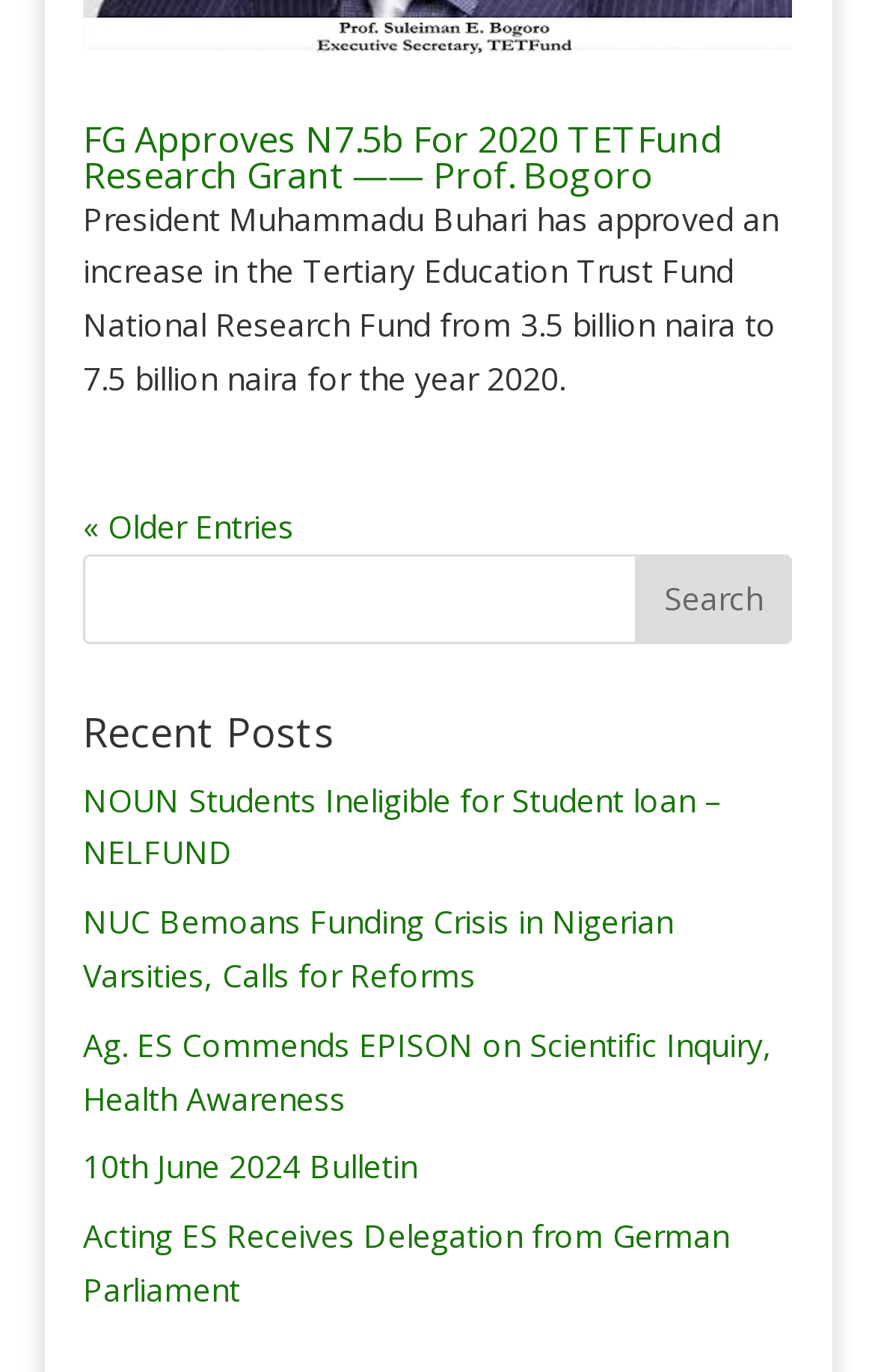Please identify the coordinates of the bounding box that should be clicked to fulfill this instruction: "Visit Foodramblings homepage".

None